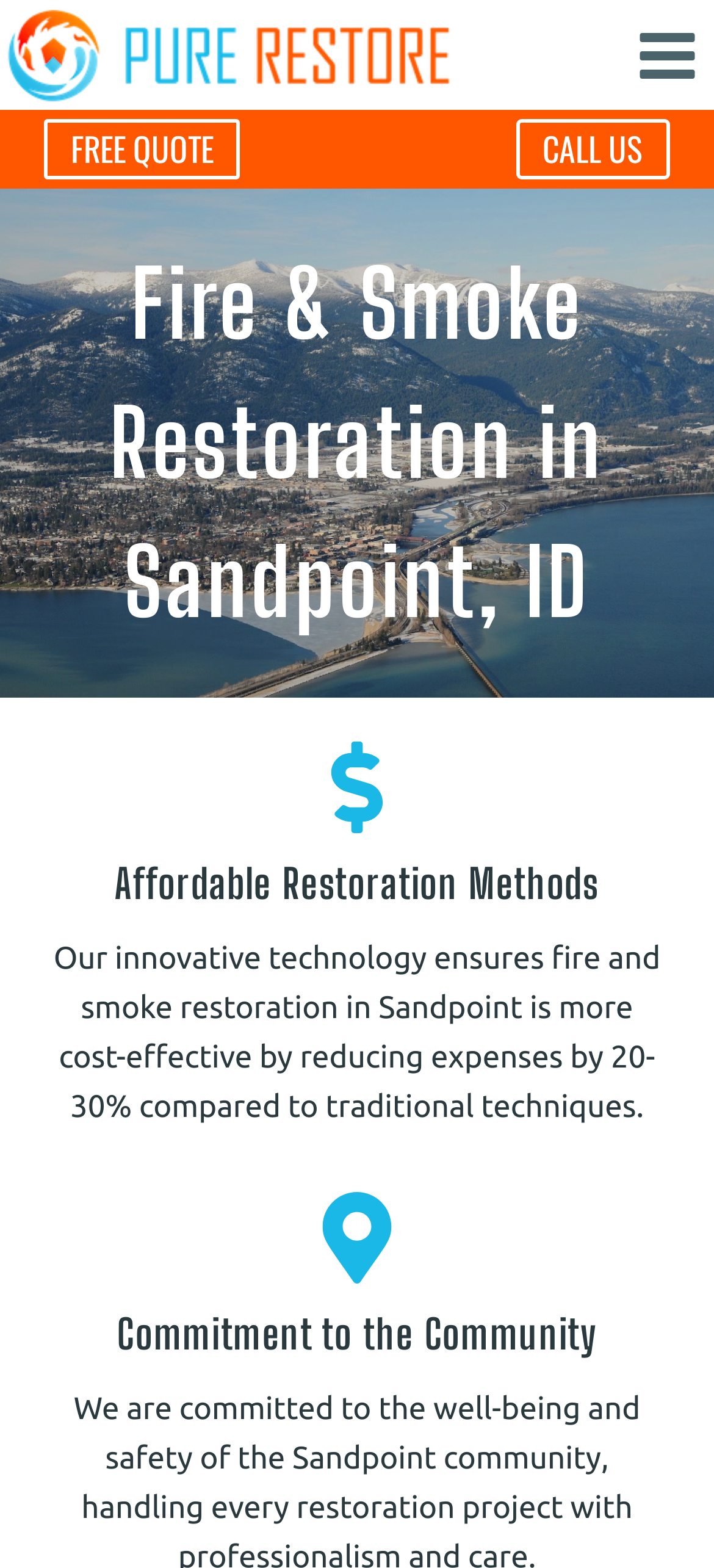Respond with a single word or phrase to the following question: What is the company name?

Pure Restore